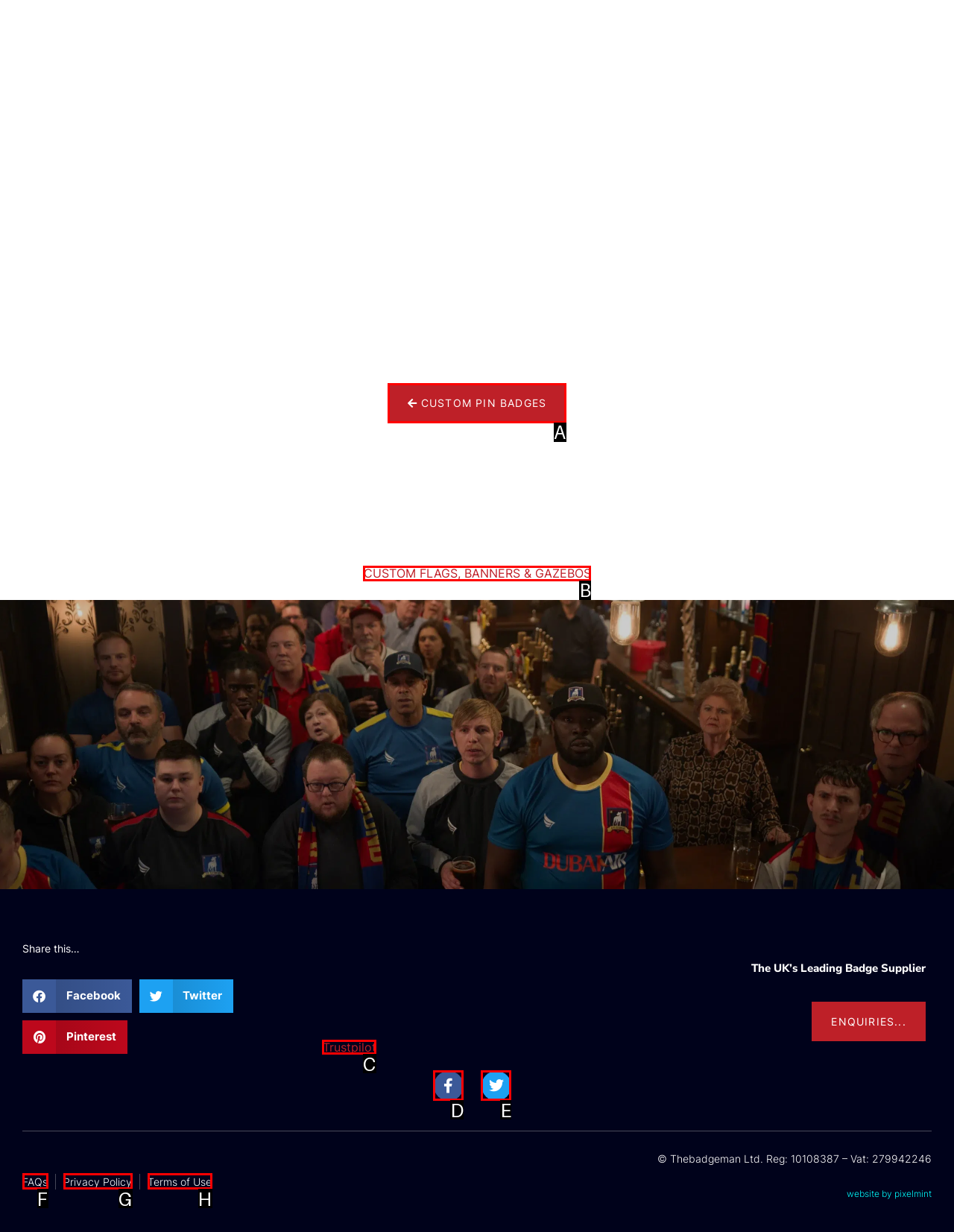Identify the correct option to click in order to accomplish the task: Visit Trustpilot Provide your answer with the letter of the selected choice.

C